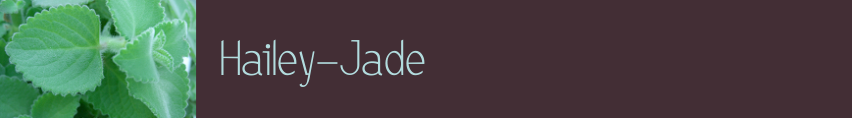What is the aesthetic evoked by the presentation?
Please answer using one word or phrase, based on the screenshot.

soothing